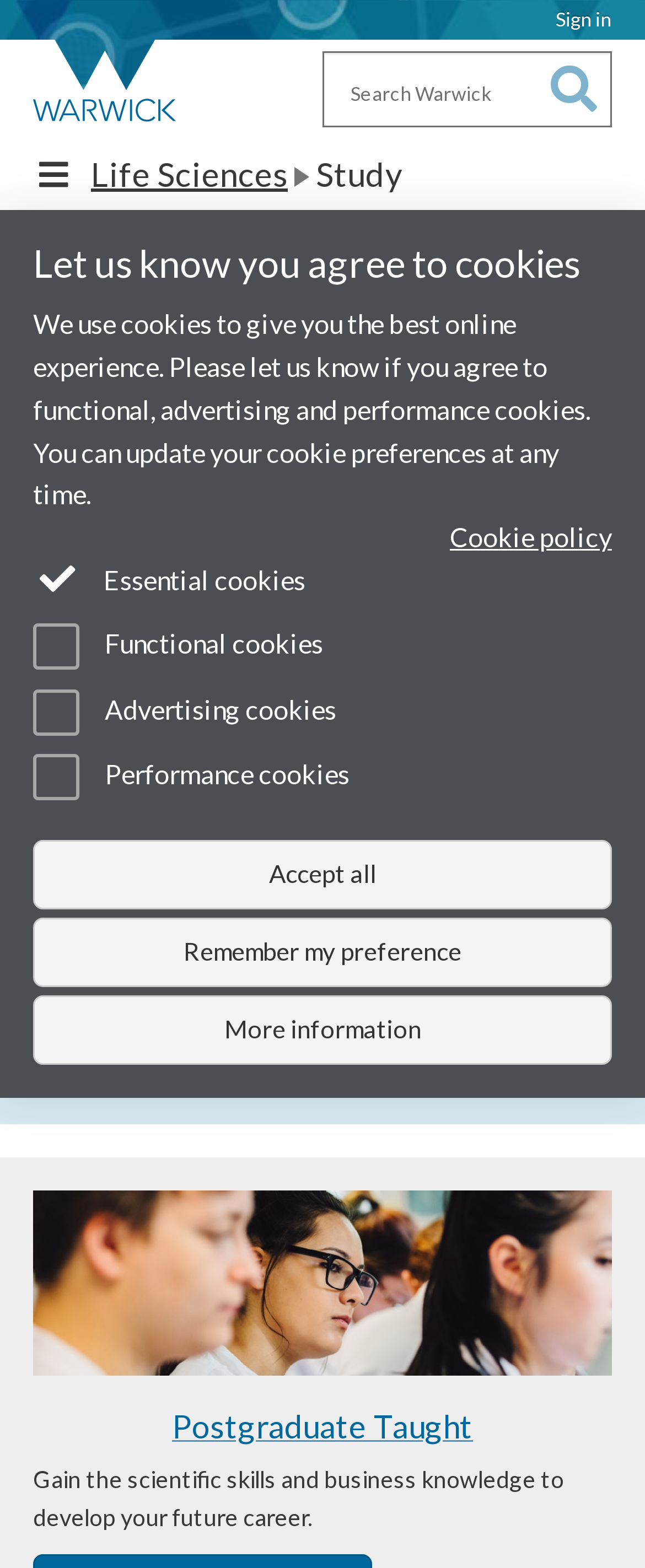Determine the bounding box coordinates of the clickable region to carry out the instruction: "Explore Undergraduate Study".

[0.051, 0.146, 0.426, 0.169]